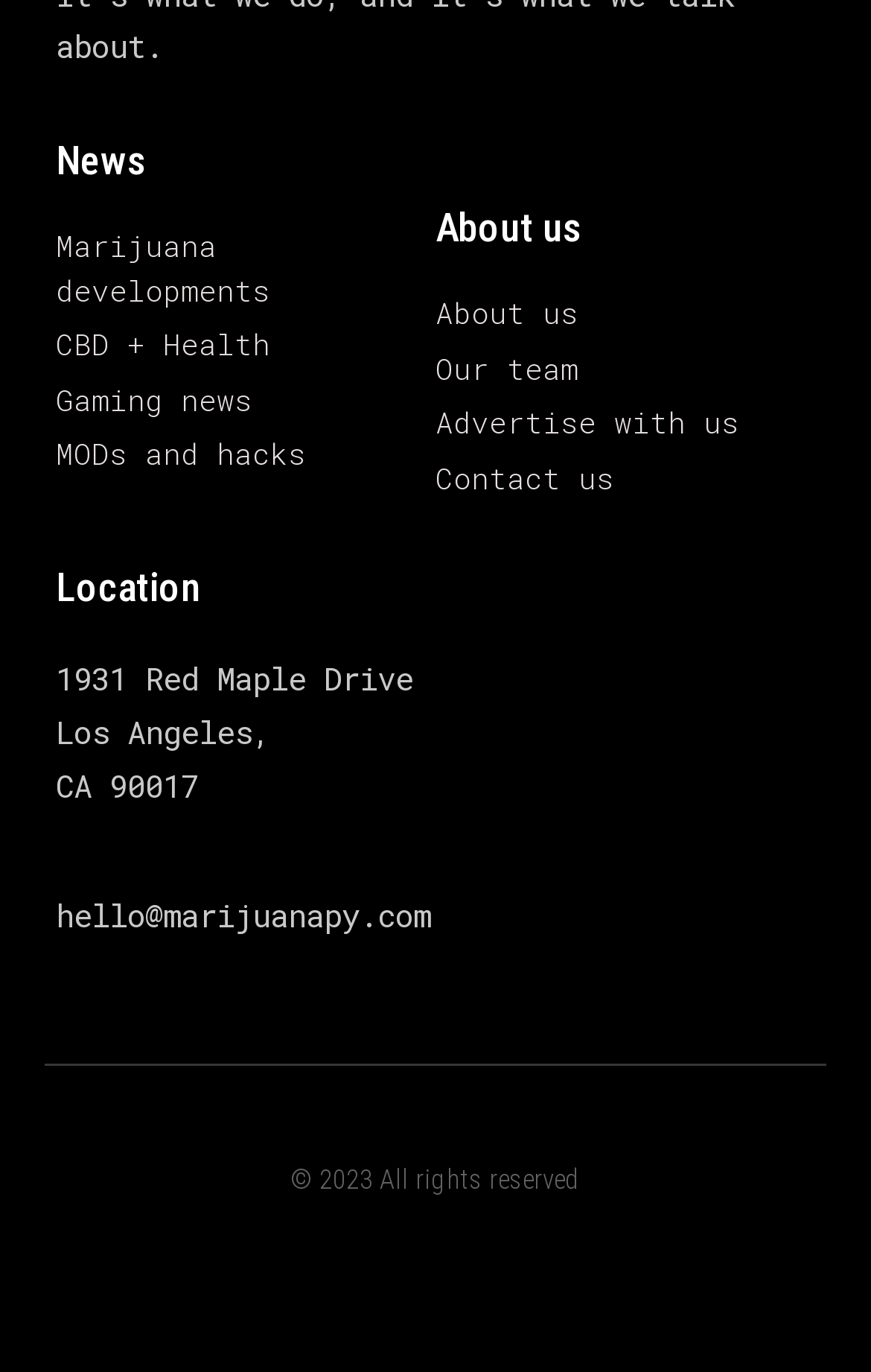Please examine the image and provide a detailed answer to the question: What is the purpose of the 'About us' section?

The 'About us' section is likely intended to provide users with information about the company, its team, and its mission. The section includes links to 'About us', 'Our team', 'Advertise with us', and 'Contact us', suggesting that it is a hub for company-related information and resources.